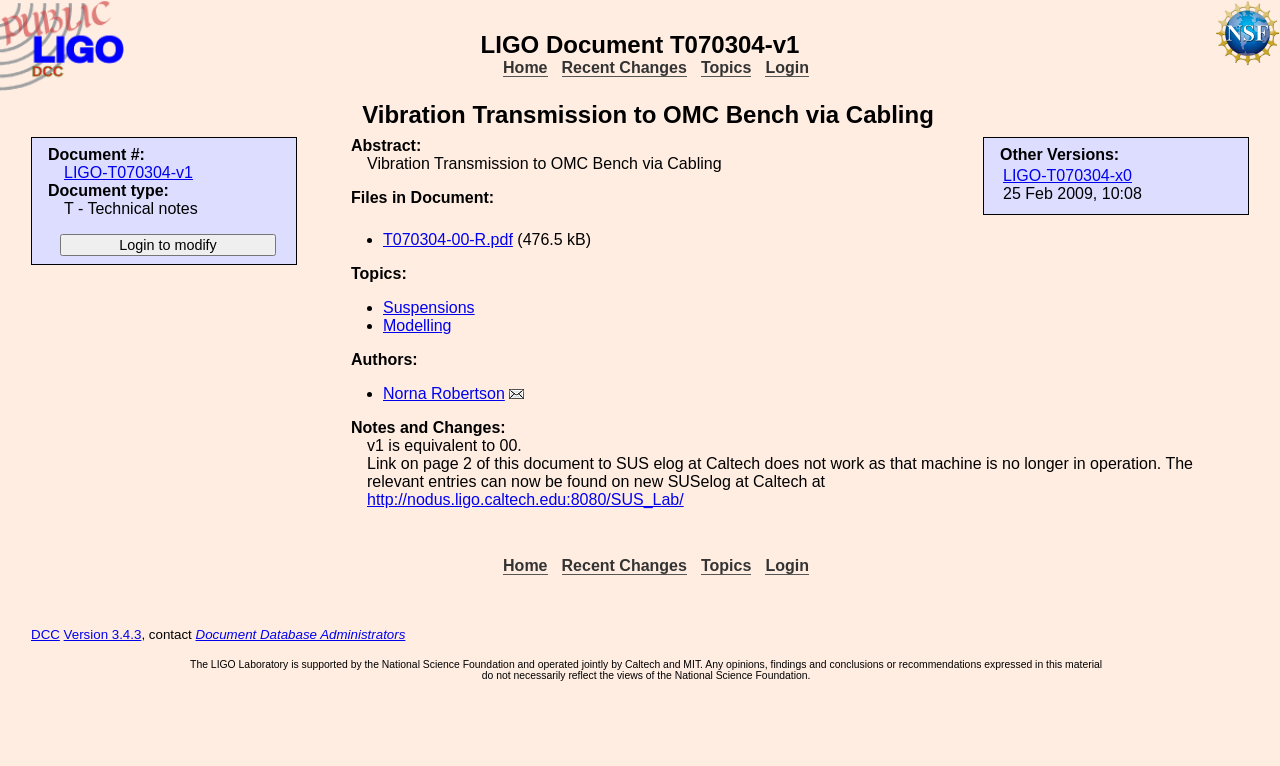What is the document number of the current document?
We need a detailed and exhaustive answer to the question. Please elaborate.

I found the document number by looking at the description list term 'Document #: ' and its corresponding detail 'LIGO-T070304-v1'.